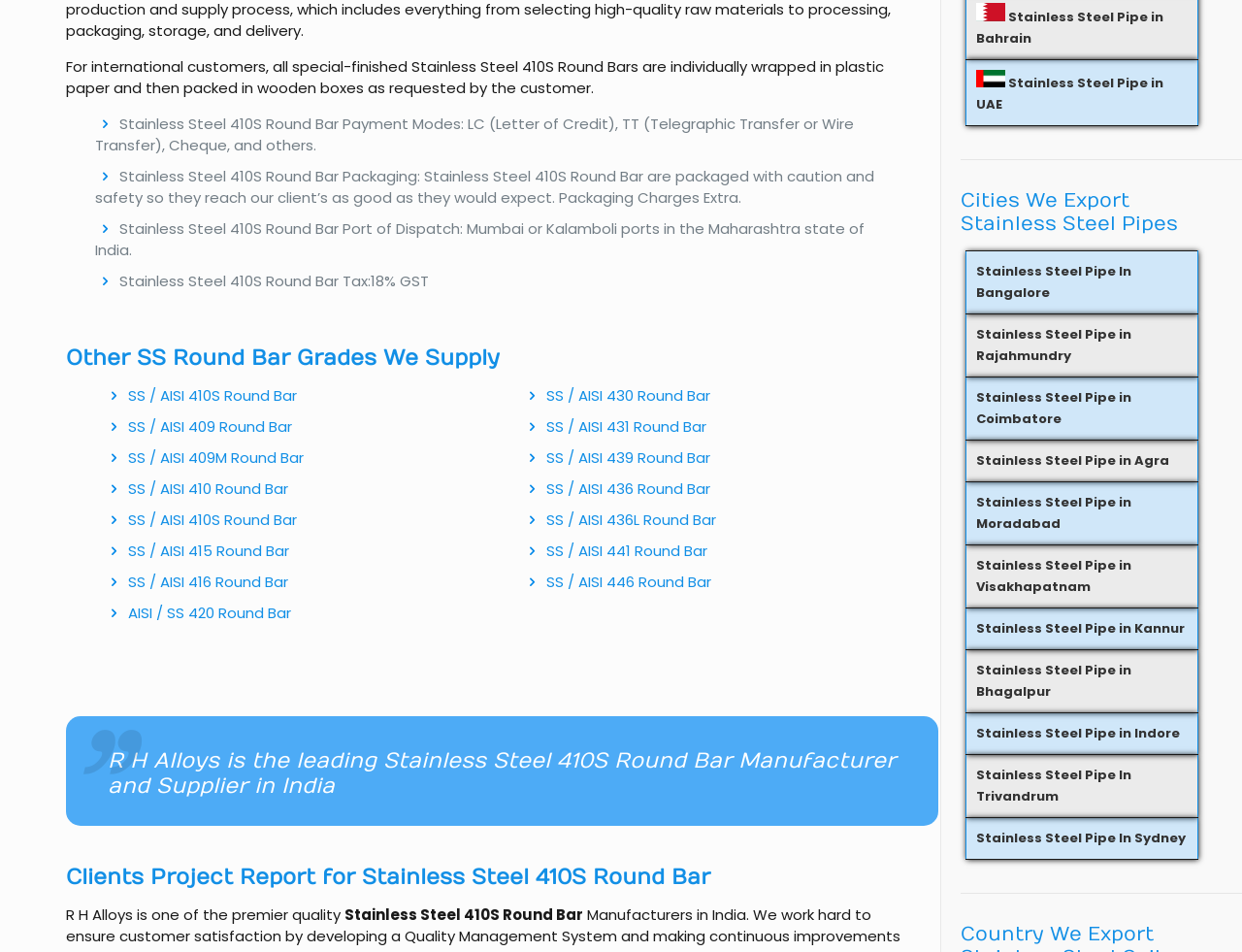Specify the bounding box coordinates of the area to click in order to execute this command: 'View Clients Project Report for Stainless Steel 410S Round Bar'. The coordinates should consist of four float numbers ranging from 0 to 1, and should be formatted as [left, top, right, bottom].

[0.053, 0.909, 0.728, 0.935]